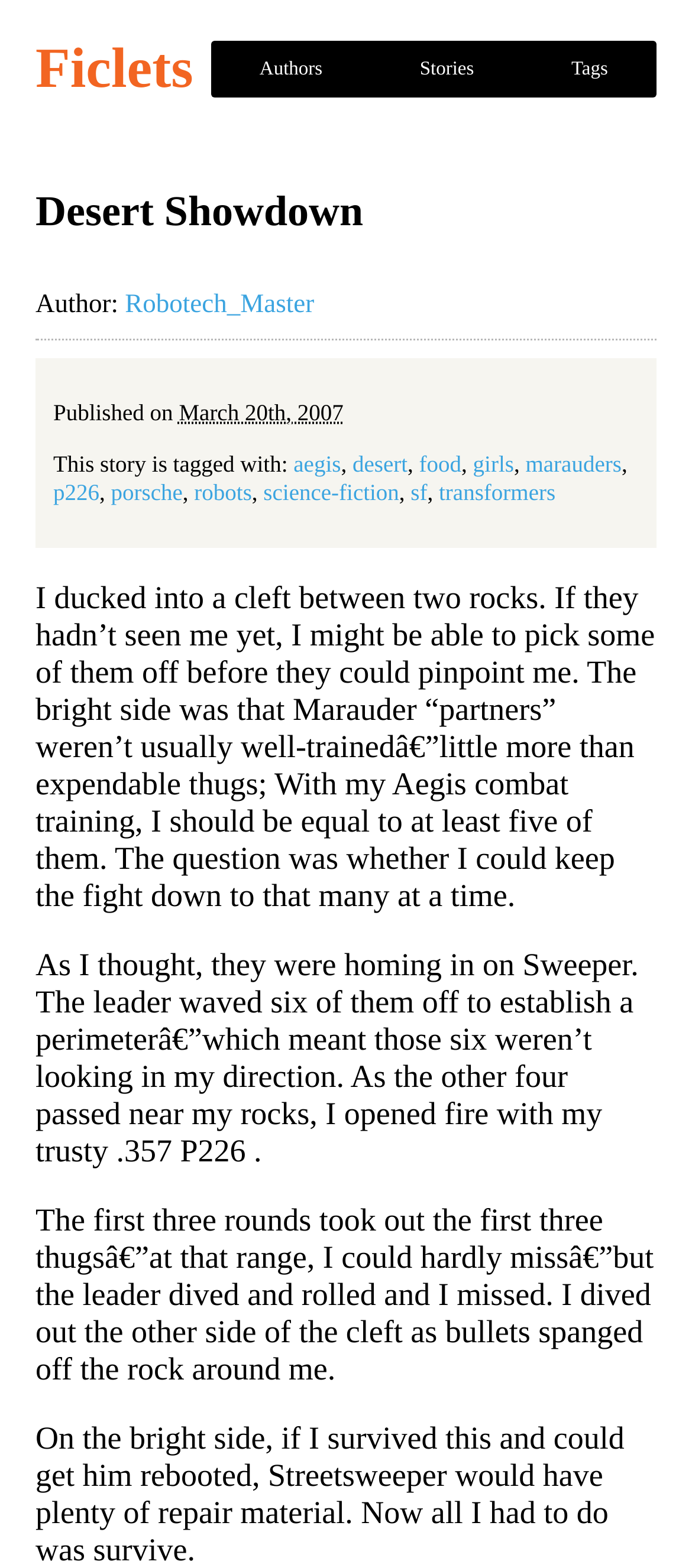Please mark the clickable region by giving the bounding box coordinates needed to complete this instruction: "View all stories".

[0.536, 0.025, 0.755, 0.062]